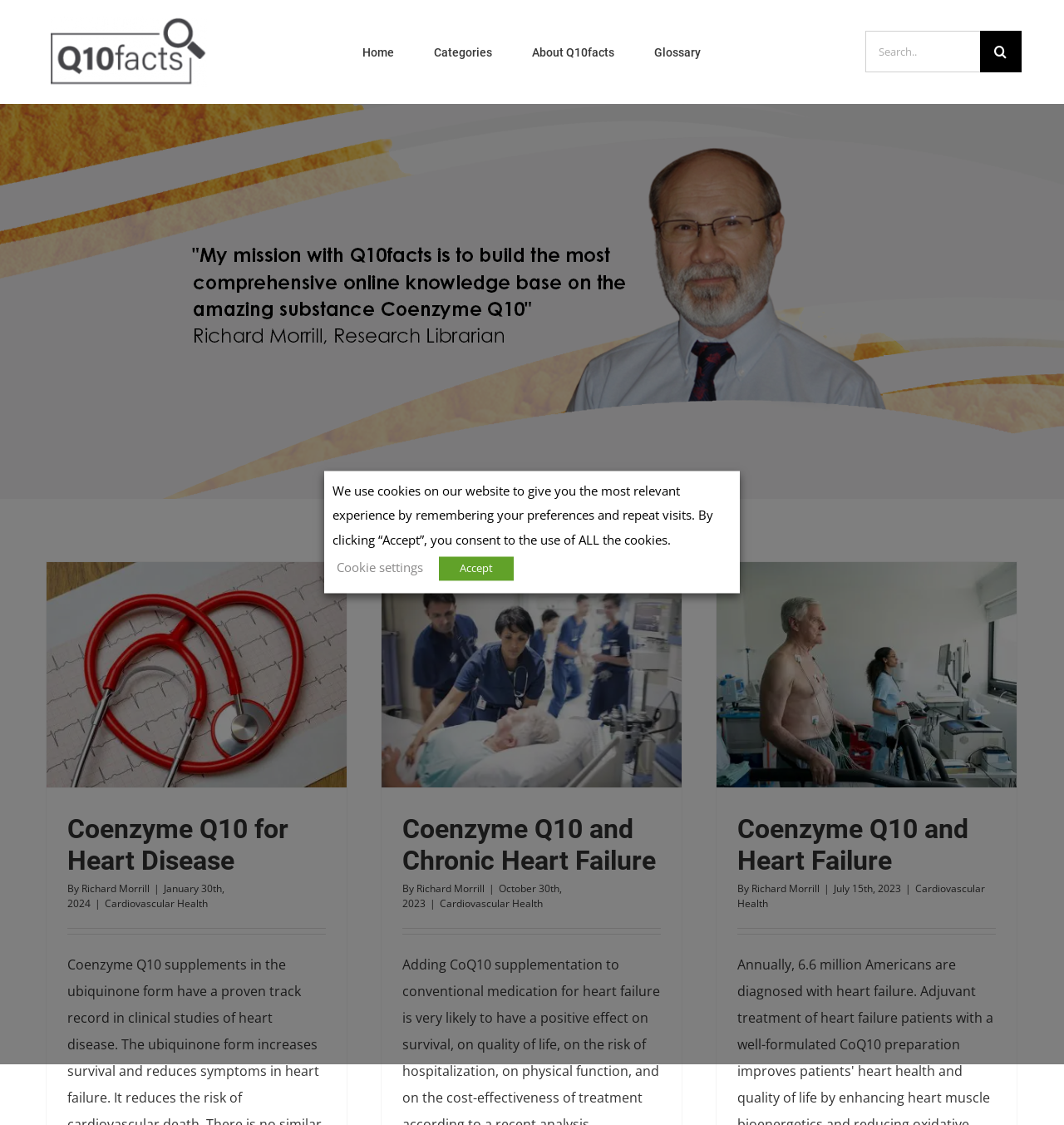What is the purpose of the search box?
Look at the image and answer the question using a single word or phrase.

Search for content